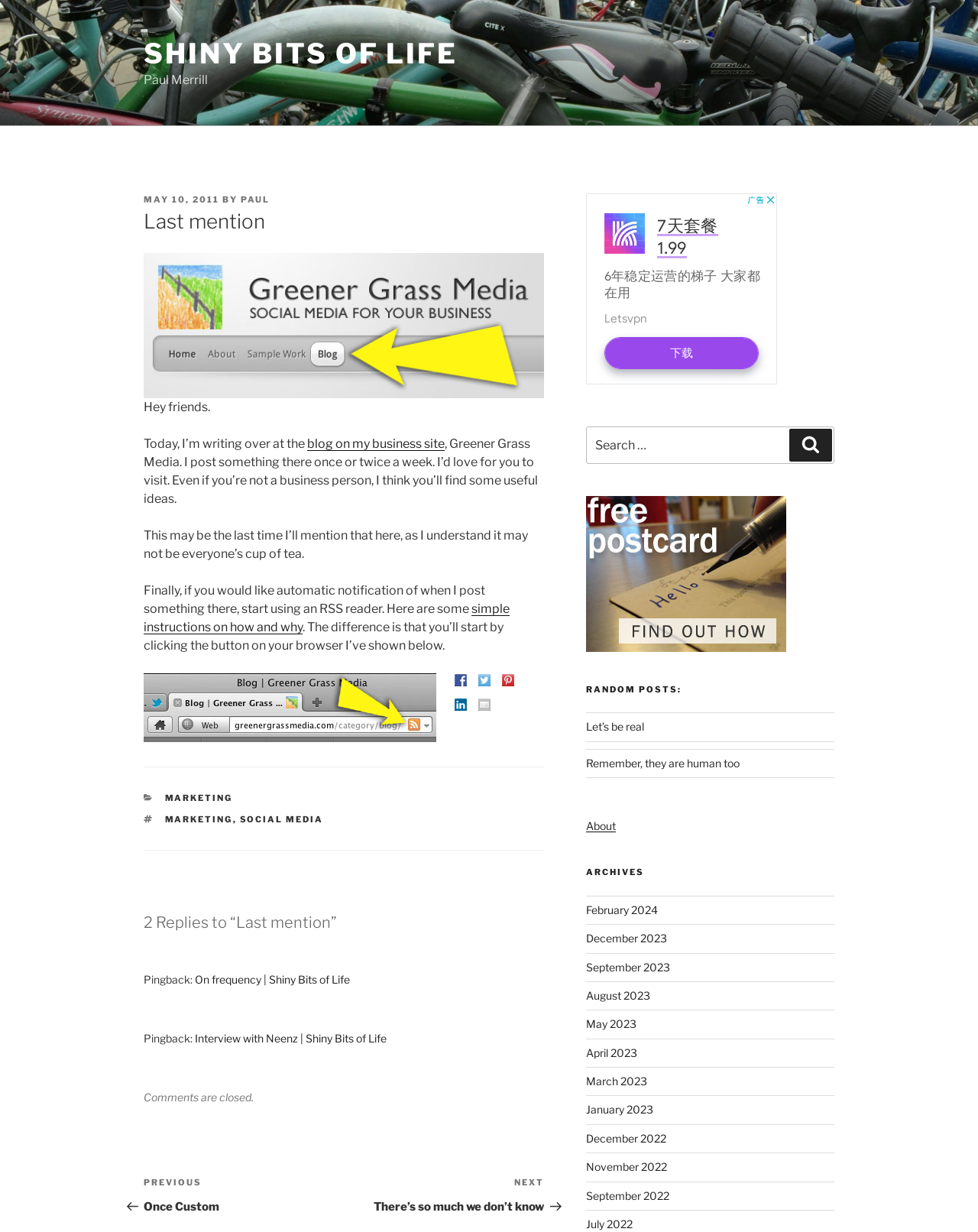Answer the following inquiry with a single word or phrase:
What are the social media platforms listed?

Facebook, Twitter, Pinterest, LinkedIn, Mail